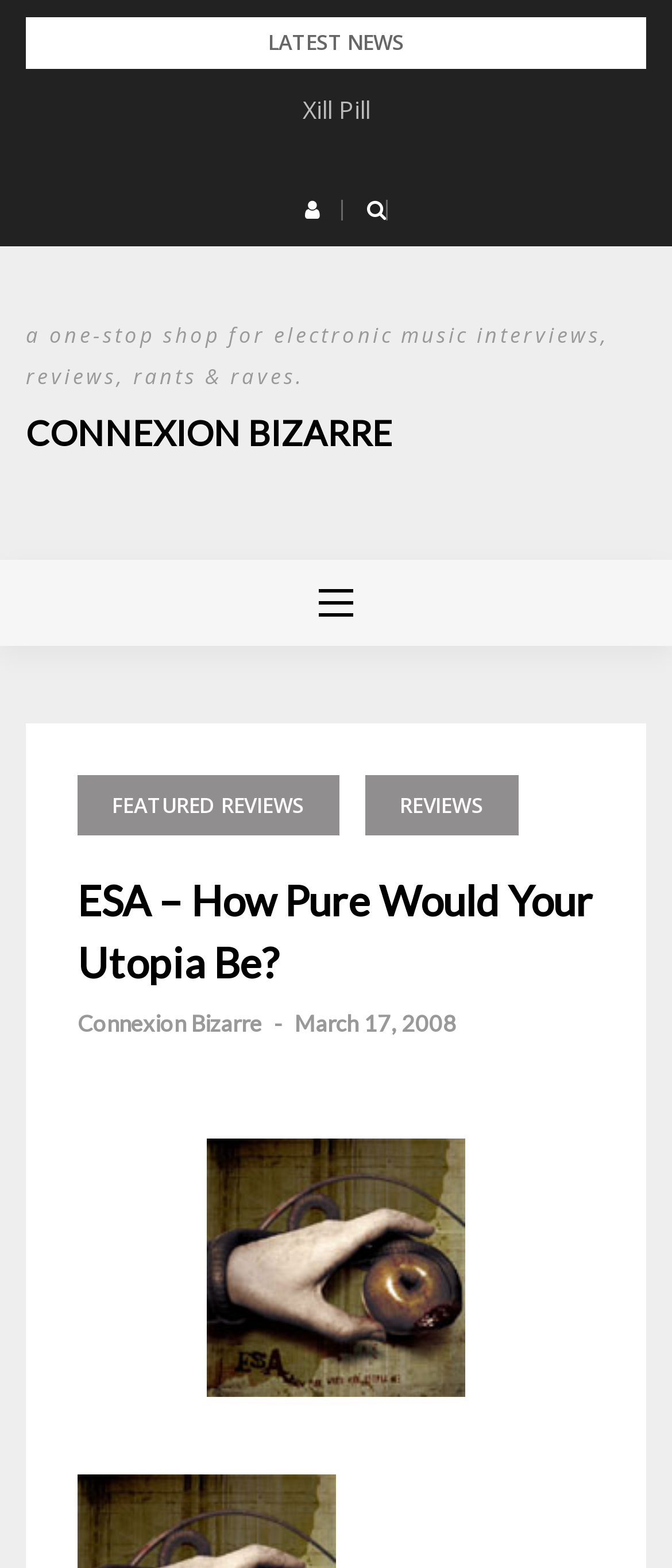Describe in detail what you see on the webpage.

The webpage is about ESA, an electronic music project, and its album "How Pure Would Your Utopia Be?" on Connexion Bizarre. At the top left, there is a "Skip to content" link. Below it, there is a "LATEST NEWS" heading. To the right of the heading, there are two links, "Xill Pill" and a button with an icon, which has a popup menu. Next to the button, there is another link with an icon.

In the main content area, there is a table with a description of Connexion Bizarre as a one-stop shop for electronic music interviews, reviews, and more. Below the description, there is a link to Connexion Bizarre. 

On the right side, there is a button that controls the primary content. When expanded, it reveals three links: "FEATURED REVIEWS", "REVIEWS", and a header section. The header section contains the title "ESA – How Pure Would Your Utopia Be?" and a subheading "Connexion Bizarre - March 17, 2008", which includes two links to Connexion Bizarre and the date March 17, 2008, respectively.